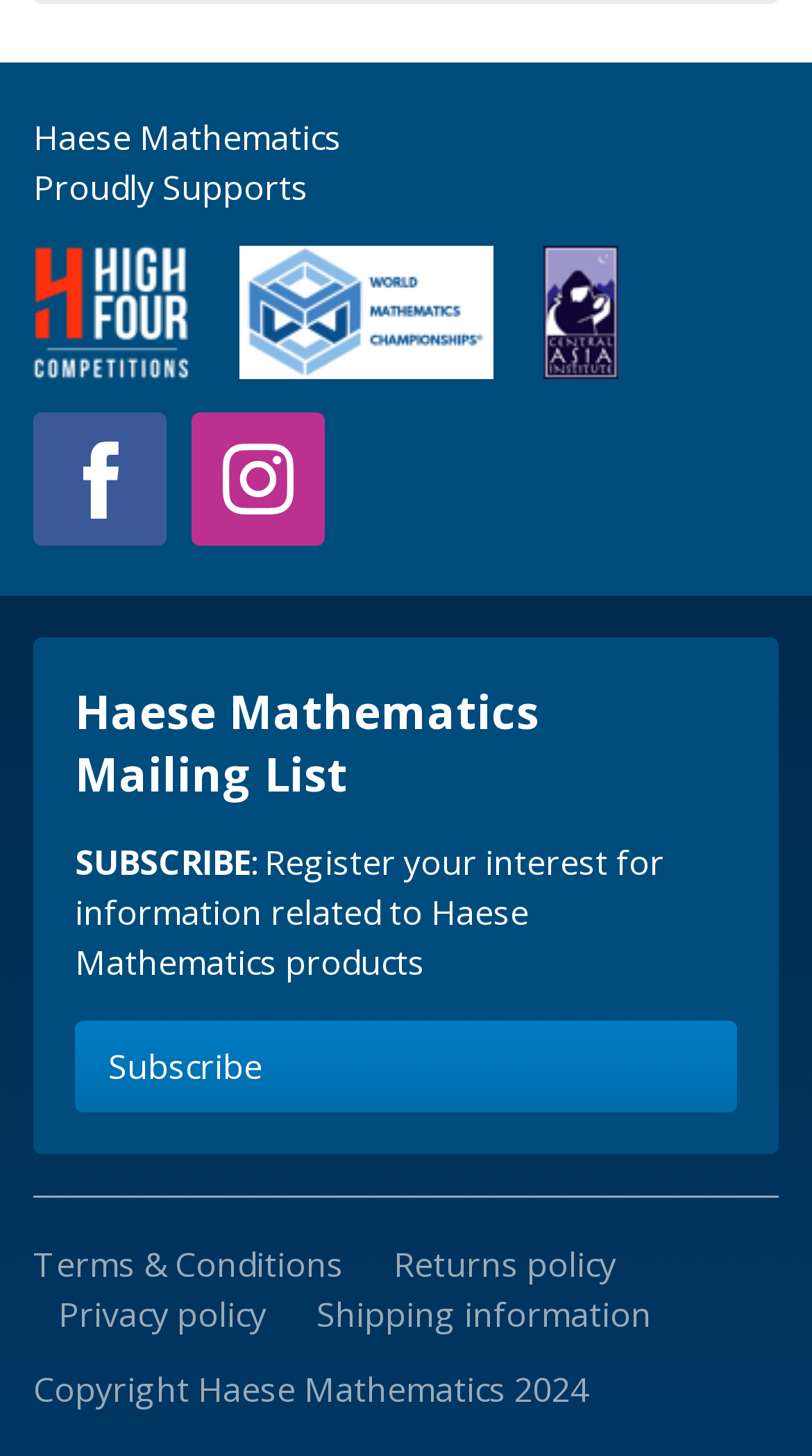Find the bounding box coordinates for the UI element whose description is: "Visit us on Instagram". The coordinates should be four float numbers between 0 and 1, in the format [left, top, right, bottom].

[0.236, 0.283, 0.4, 0.375]